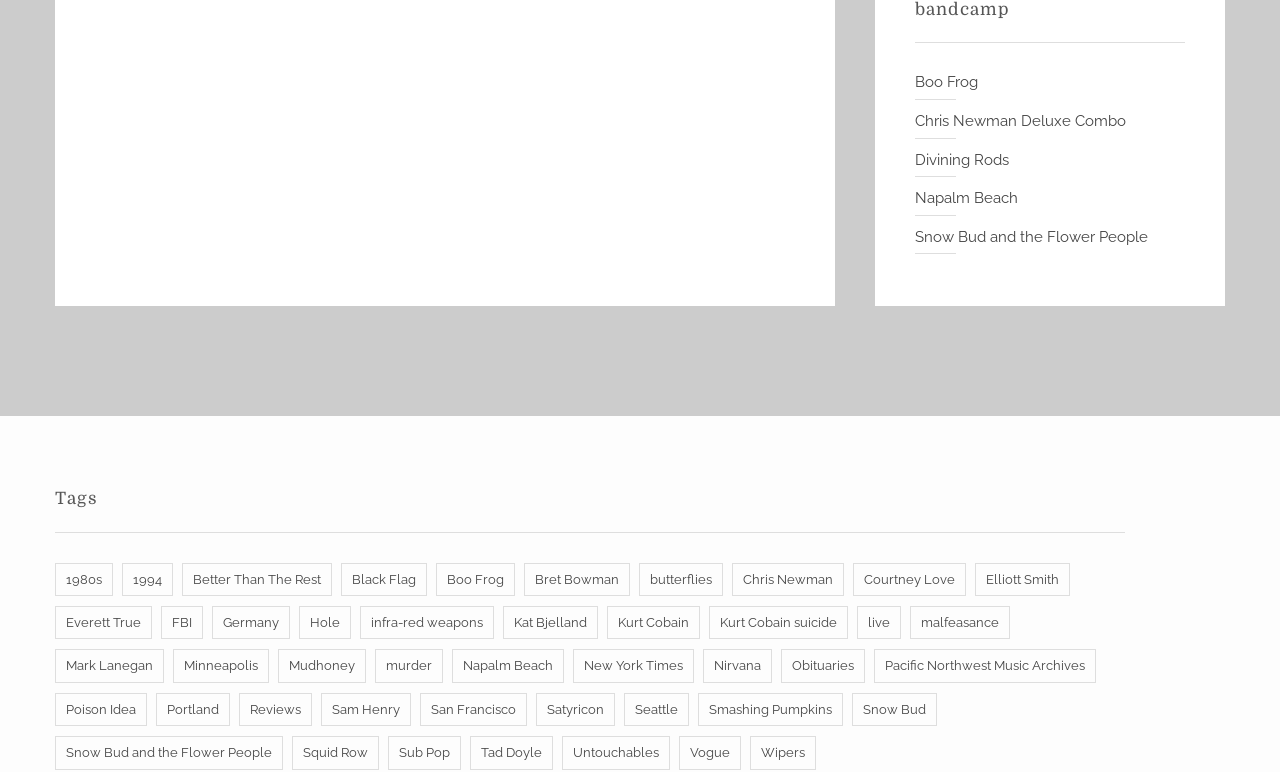Locate the bounding box coordinates of the element you need to click to accomplish the task described by this instruction: "Read about Snow Bud and the Flower People".

[0.715, 0.295, 0.897, 0.318]